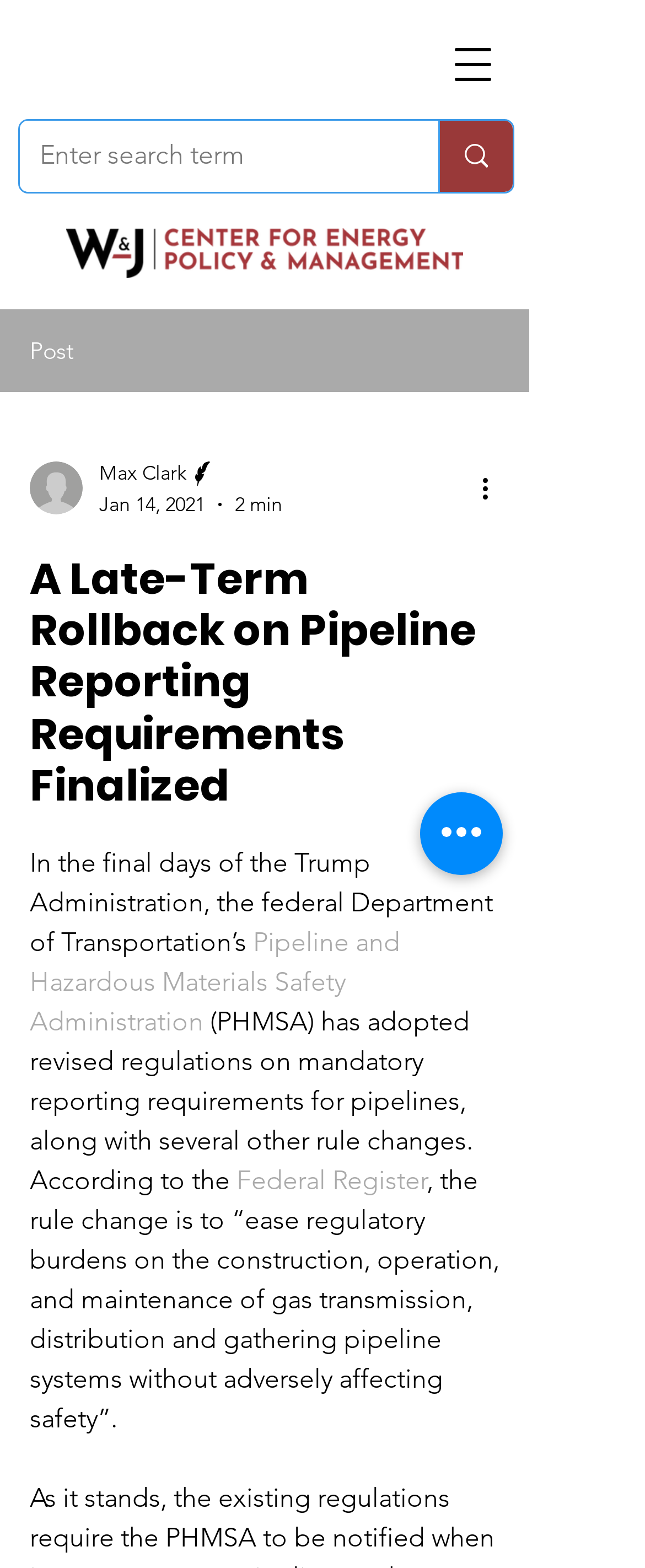What is the estimated reading time?
Please provide a single word or phrase answer based on the image.

2 min